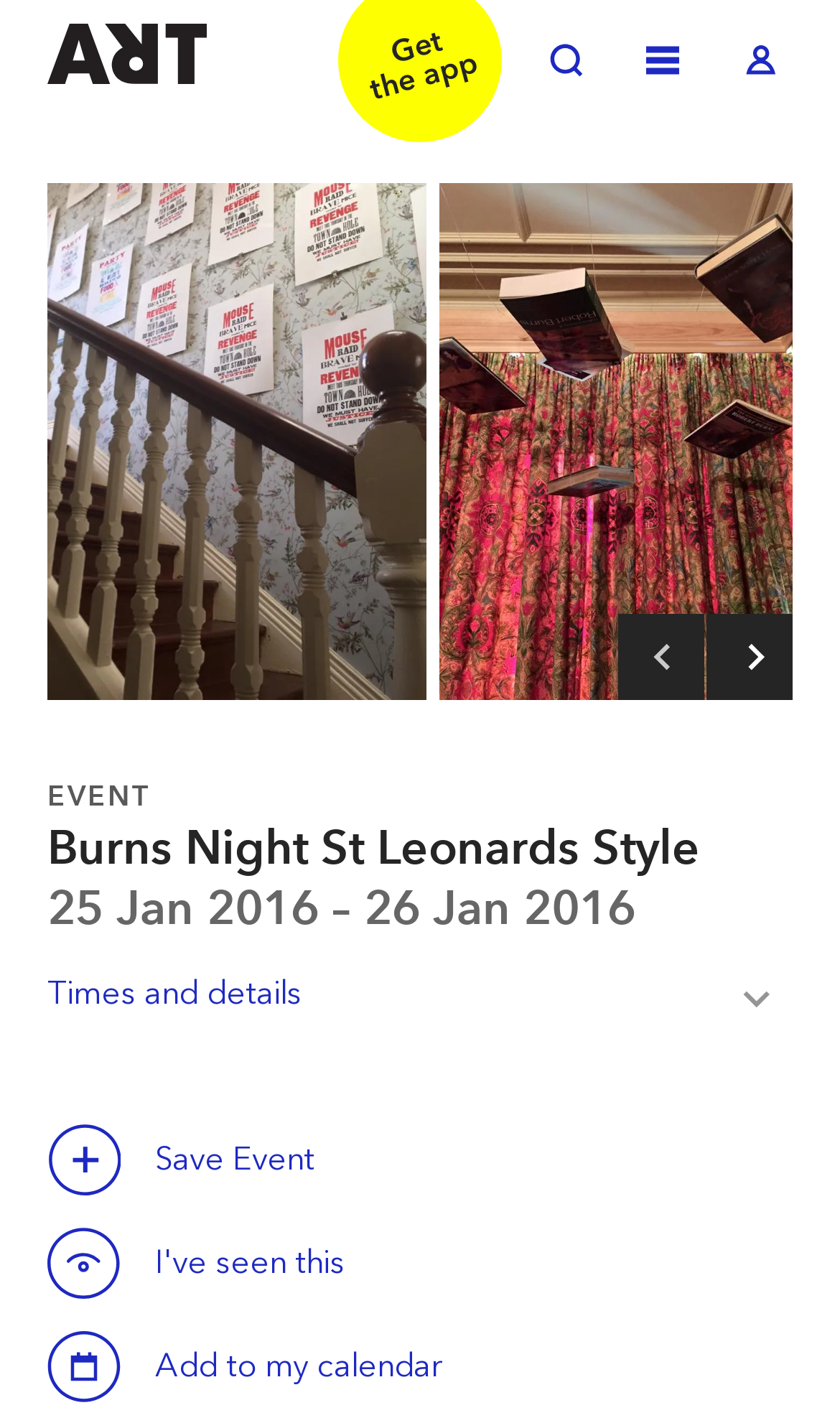Please give a one-word or short phrase response to the following question: 
How many buttons are on the page?

4